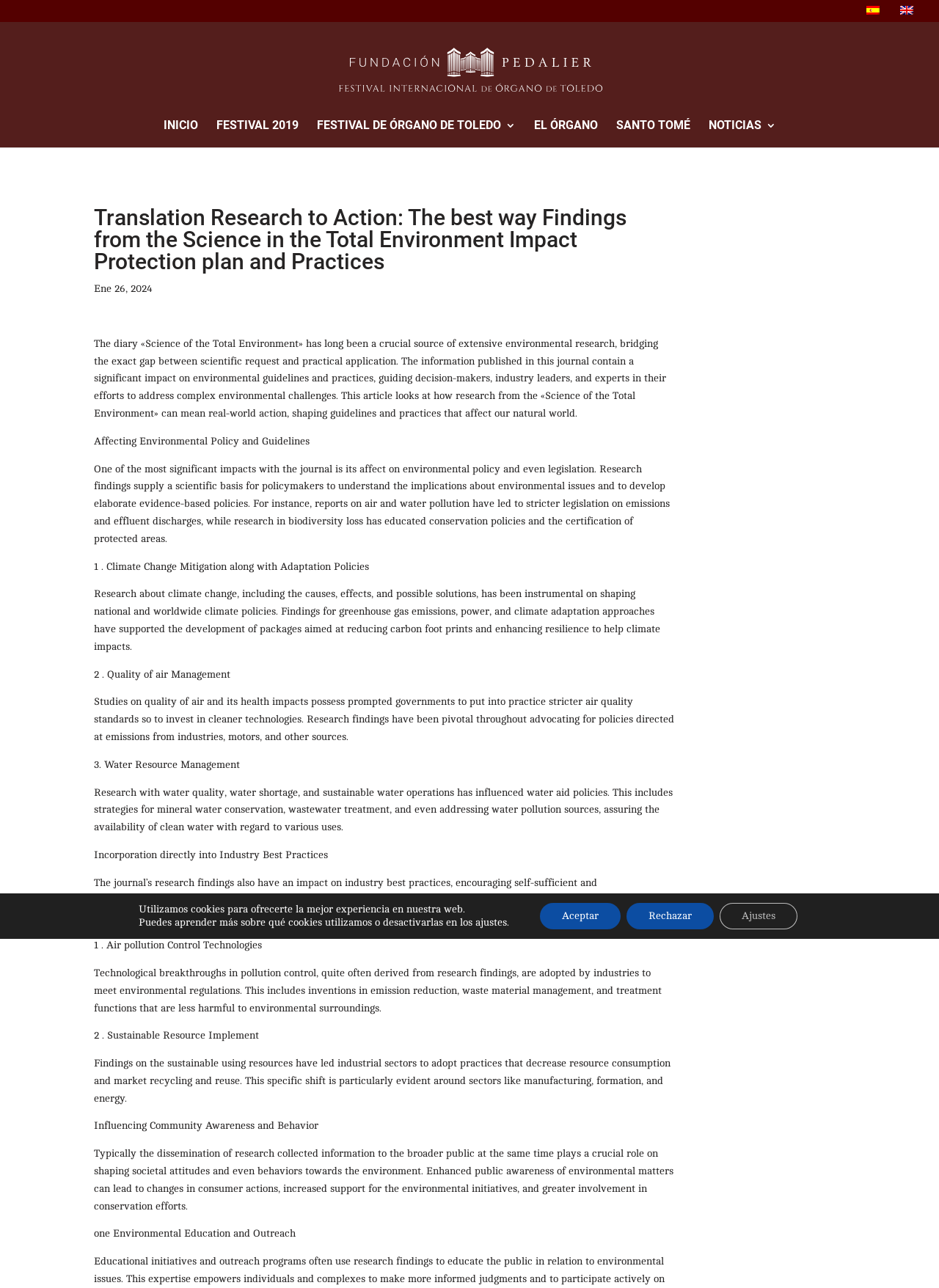Specify the bounding box coordinates of the area to click in order to execute this command: 'Go to Festival 2019 page'. The coordinates should consist of four float numbers ranging from 0 to 1, and should be formatted as [left, top, right, bottom].

[0.23, 0.093, 0.318, 0.114]